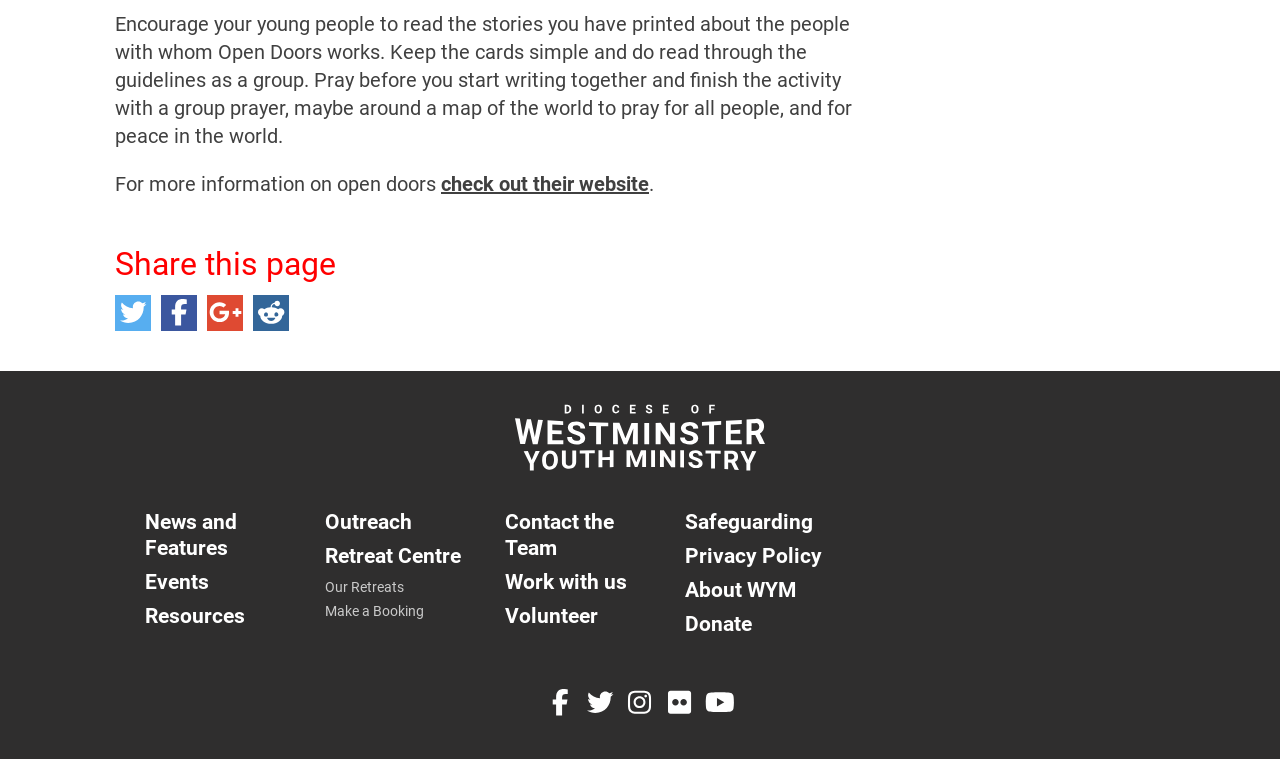Identify the bounding box coordinates of the region that should be clicked to execute the following instruction: "Share this page".

[0.09, 0.323, 0.262, 0.373]